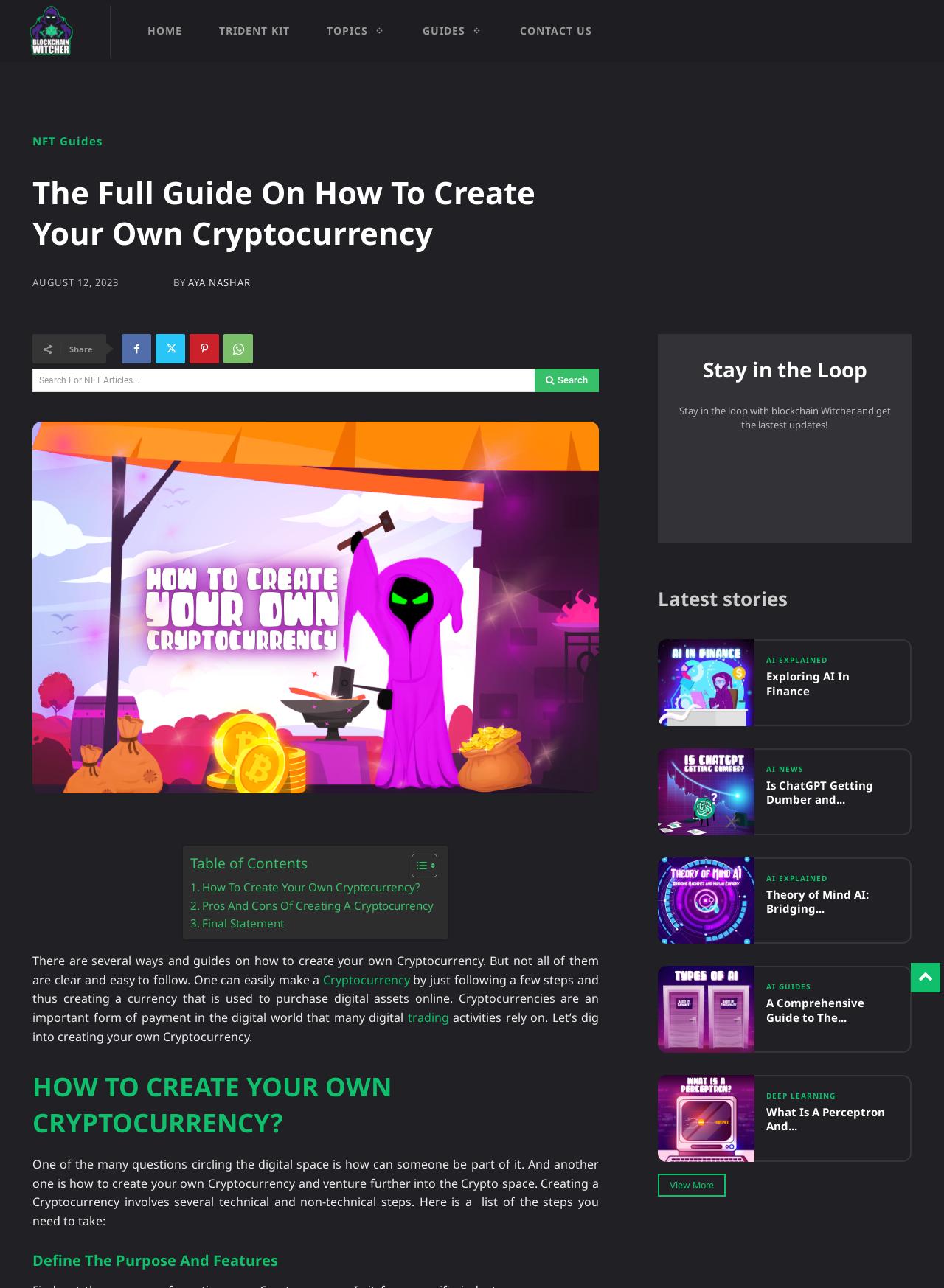Could you highlight the region that needs to be clicked to execute the instruction: "Toggle table of content"?

[0.424, 0.662, 0.459, 0.682]